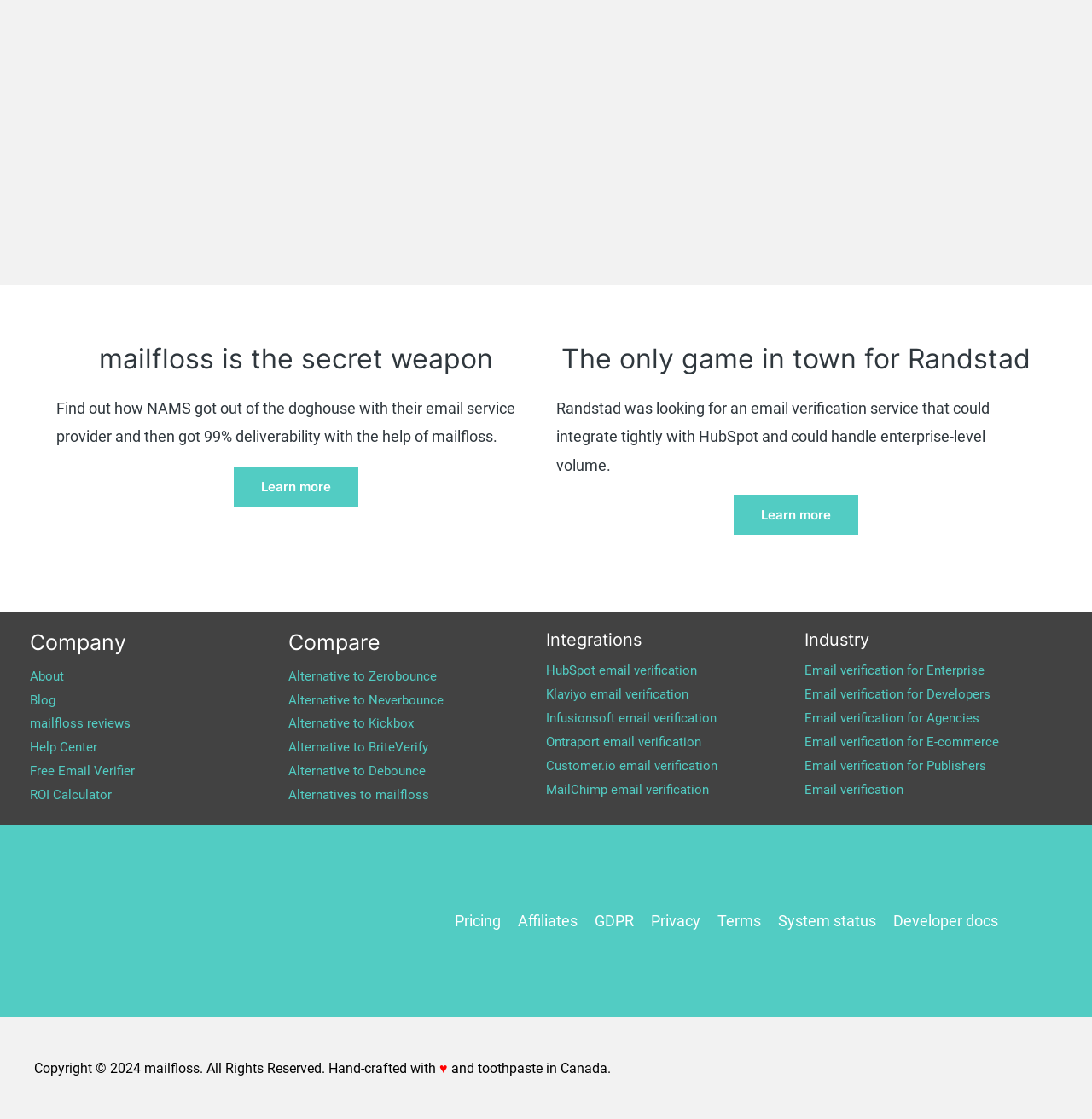What is the name of the company?
Refer to the image and offer an in-depth and detailed answer to the question.

The name of the company can be found in the heading 'mailfloss is the secret weapon' and also in the footer section where it says 'Copyright © 2024 mailfloss. All Rights Reserved.'